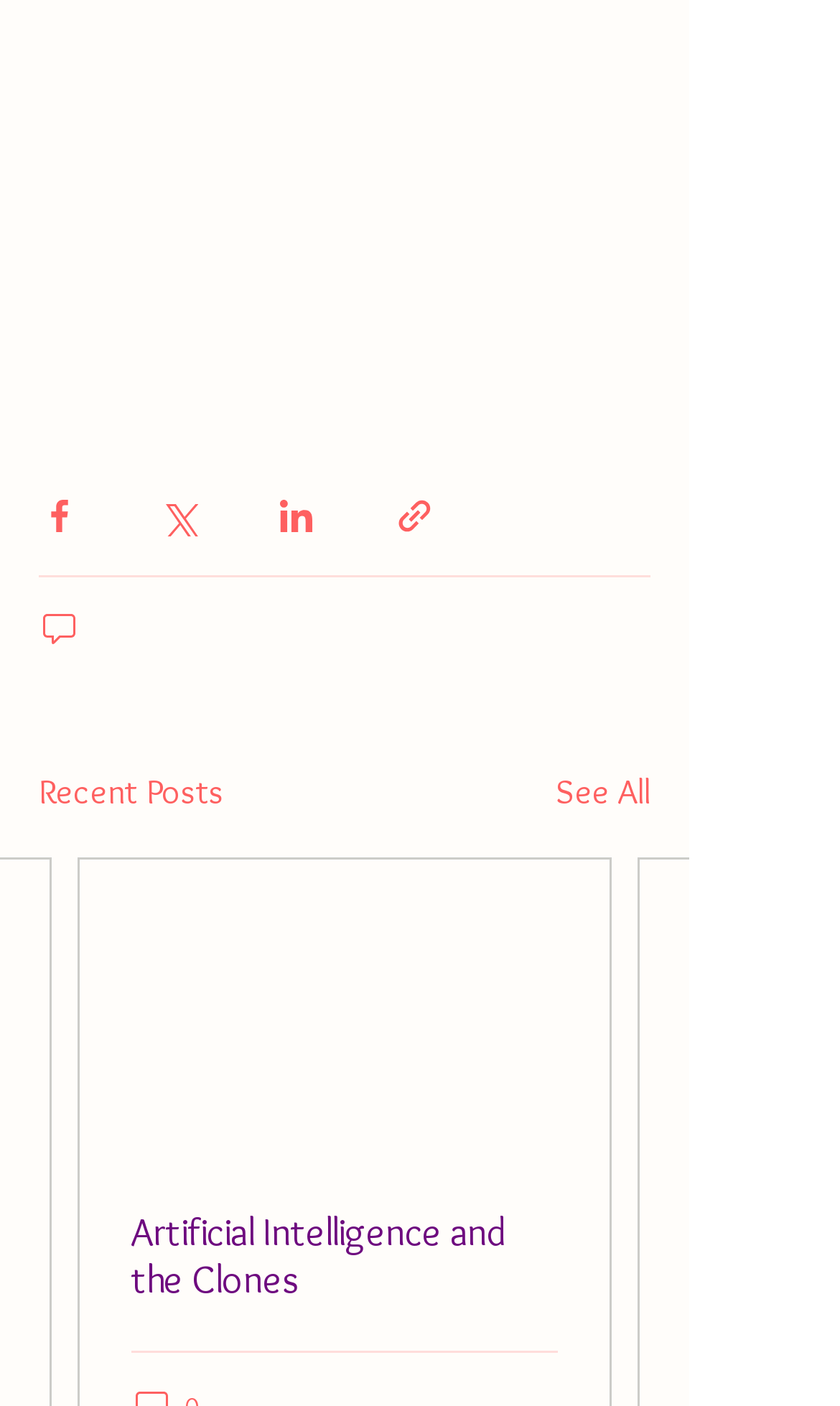Please identify the bounding box coordinates of the area that needs to be clicked to fulfill the following instruction: "View recent posts."

[0.046, 0.545, 0.267, 0.582]